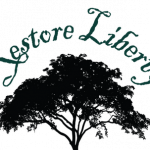Provide a thorough description of the image, including all visible elements.

The image prominently features a stylized silhouette of a tree accompanied by the phrase "Restore Liberty" in an elegant, flowing typography. The tree, depicted in solid black, suggests resilience and strength, symbolizing the importance of liberty and personal freedoms. The text arcs gracefully above the tree, reinforcing the message of empowerment and renewal. This visual element could serve as a logo or emblem for a movement or organization focused on advocacy for individual rights and freedoms. The design emphasizes a connection to nature, potentially conveying ideals of growth, stability, and protection of liberties.